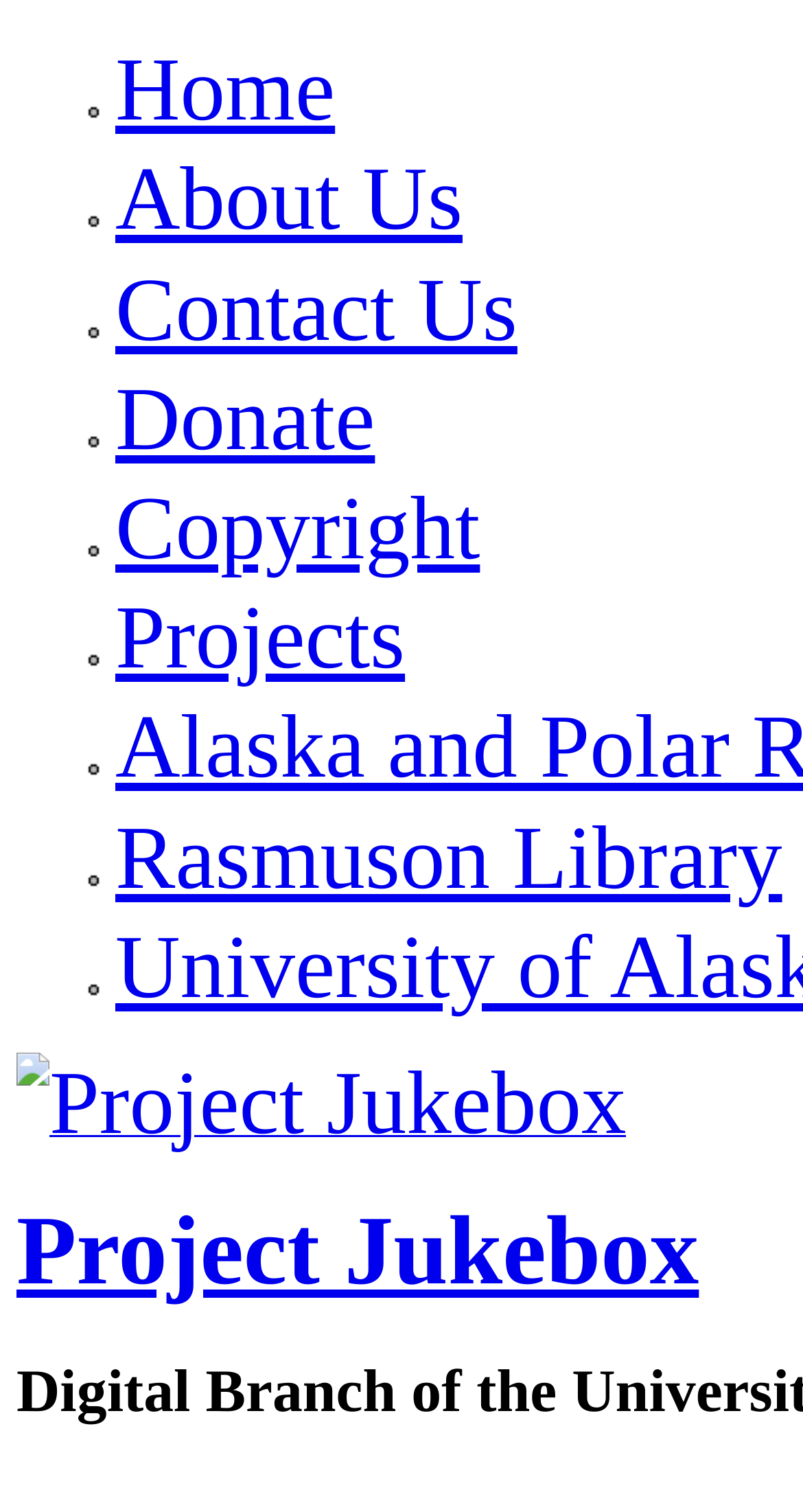Give a short answer to this question using one word or a phrase:
What is the name of the project?

Project Jukebox